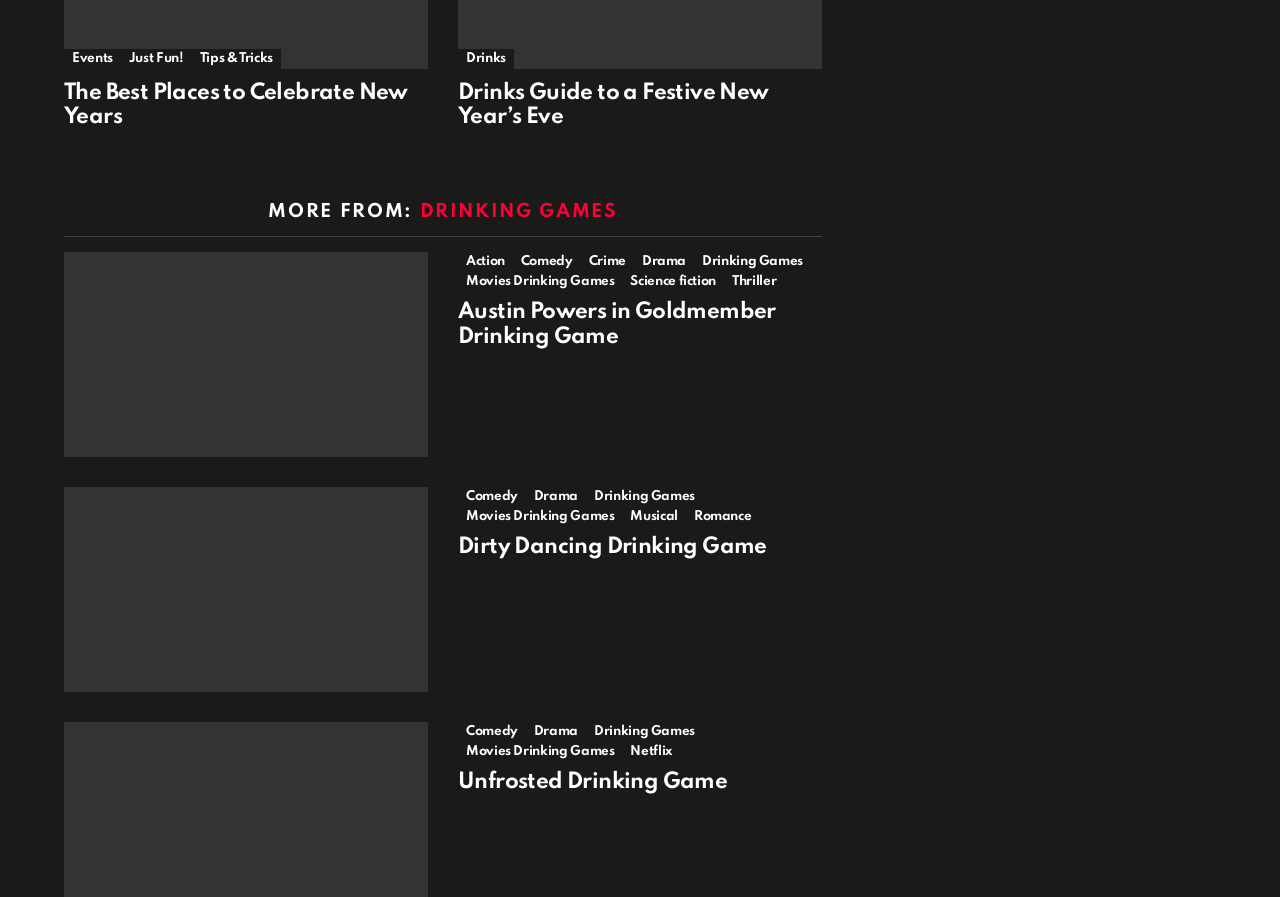Highlight the bounding box of the UI element that corresponds to this description: "Just Fun!".

[0.094, 0.054, 0.15, 0.077]